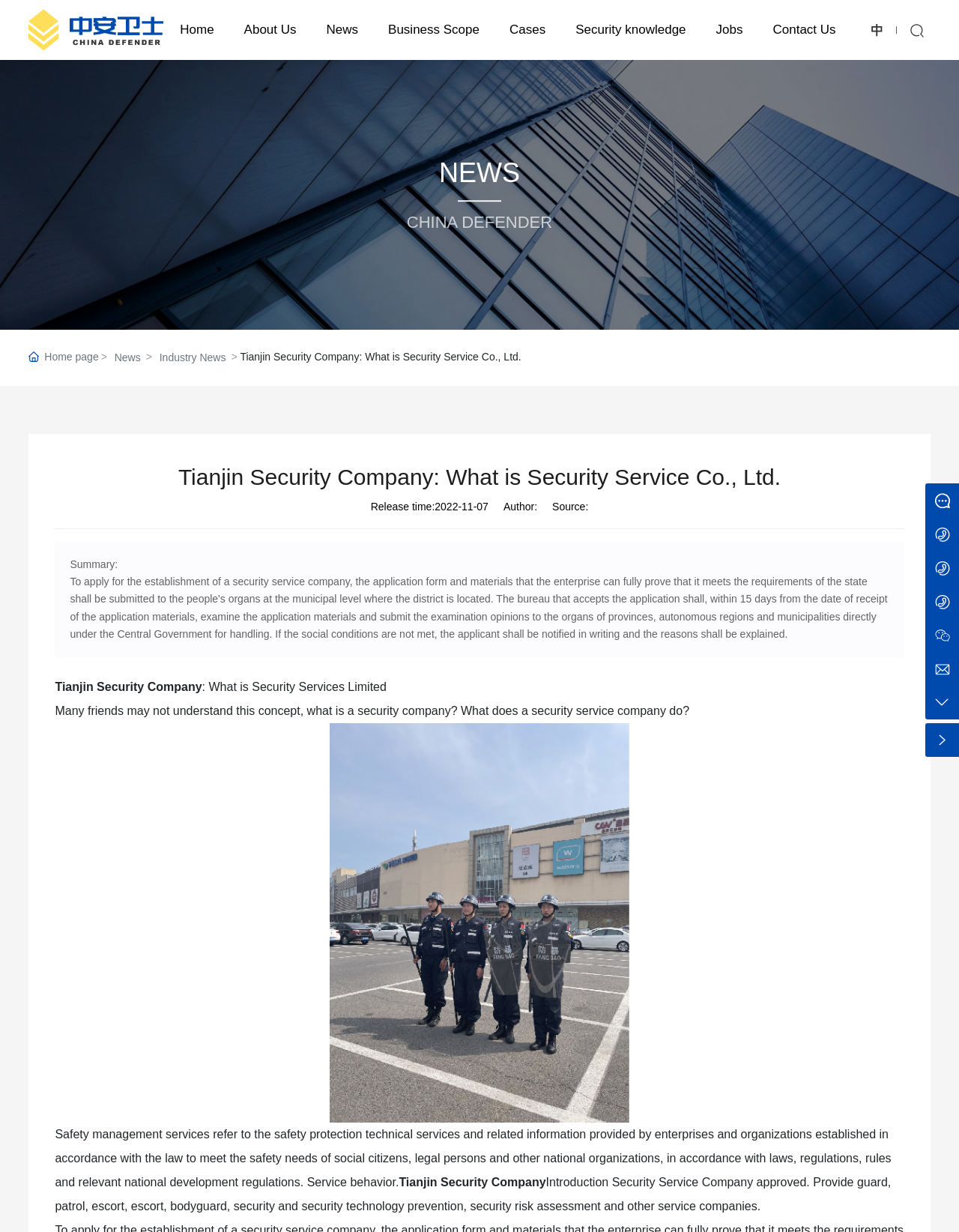Identify and provide the bounding box for the element described by: "value="Submit"".

None